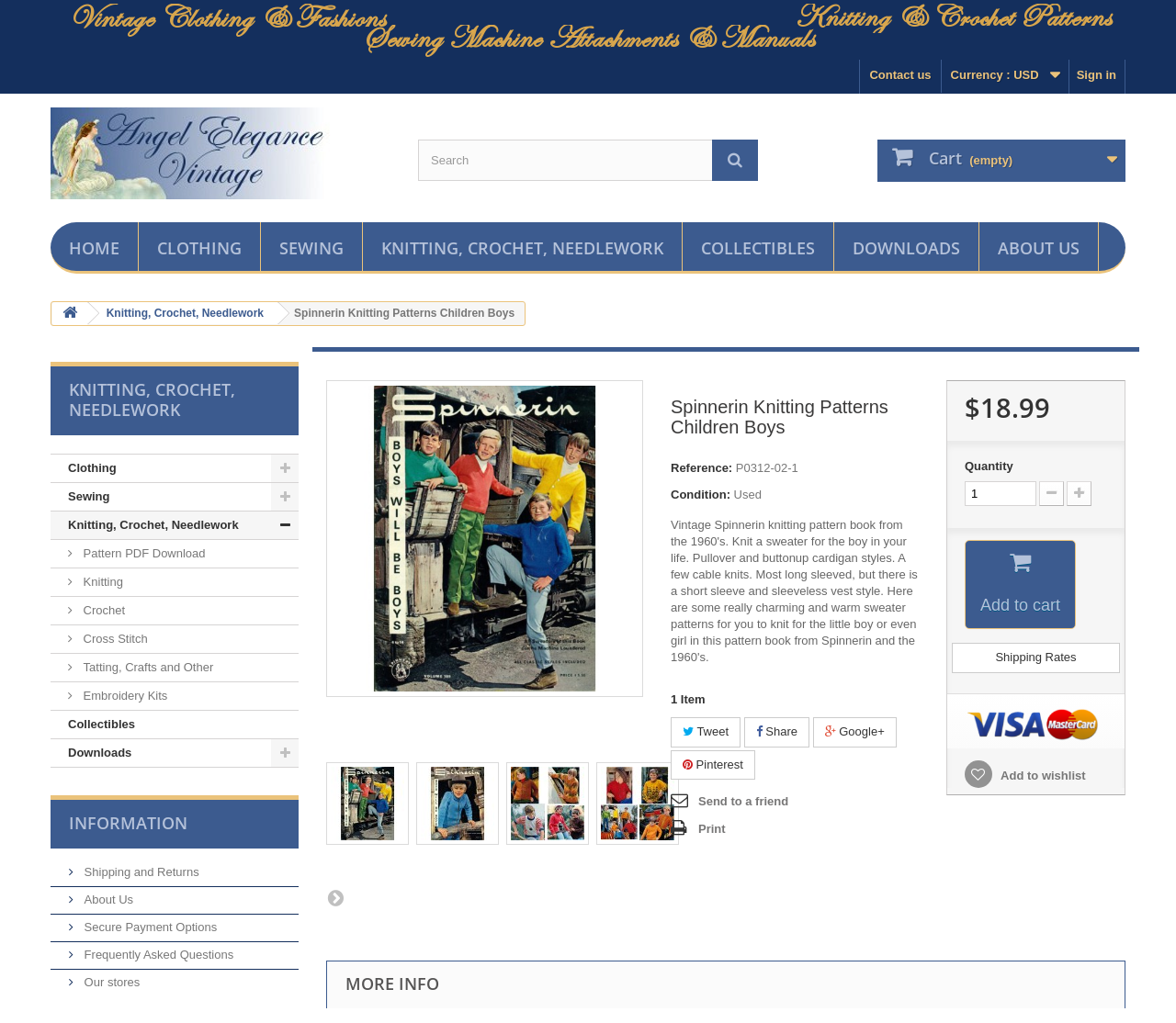Pinpoint the bounding box coordinates of the clickable element needed to complete the instruction: "Contact us for more information". The coordinates should be provided as four float numbers between 0 and 1: [left, top, right, bottom].

[0.732, 0.058, 0.8, 0.092]